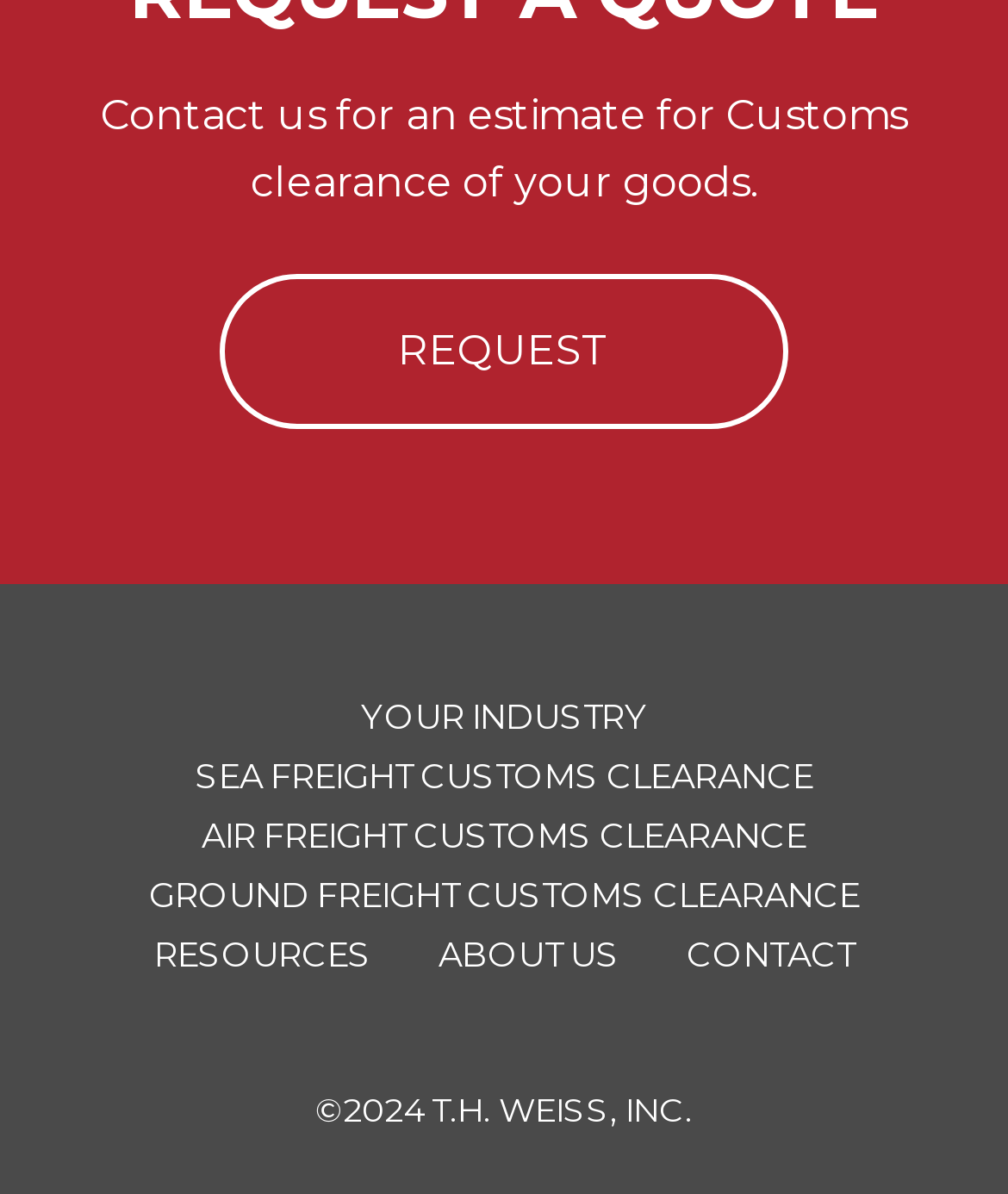Please determine the bounding box coordinates of the section I need to click to accomplish this instruction: "get information on sea freight customs clearance".

[0.194, 0.636, 0.806, 0.664]